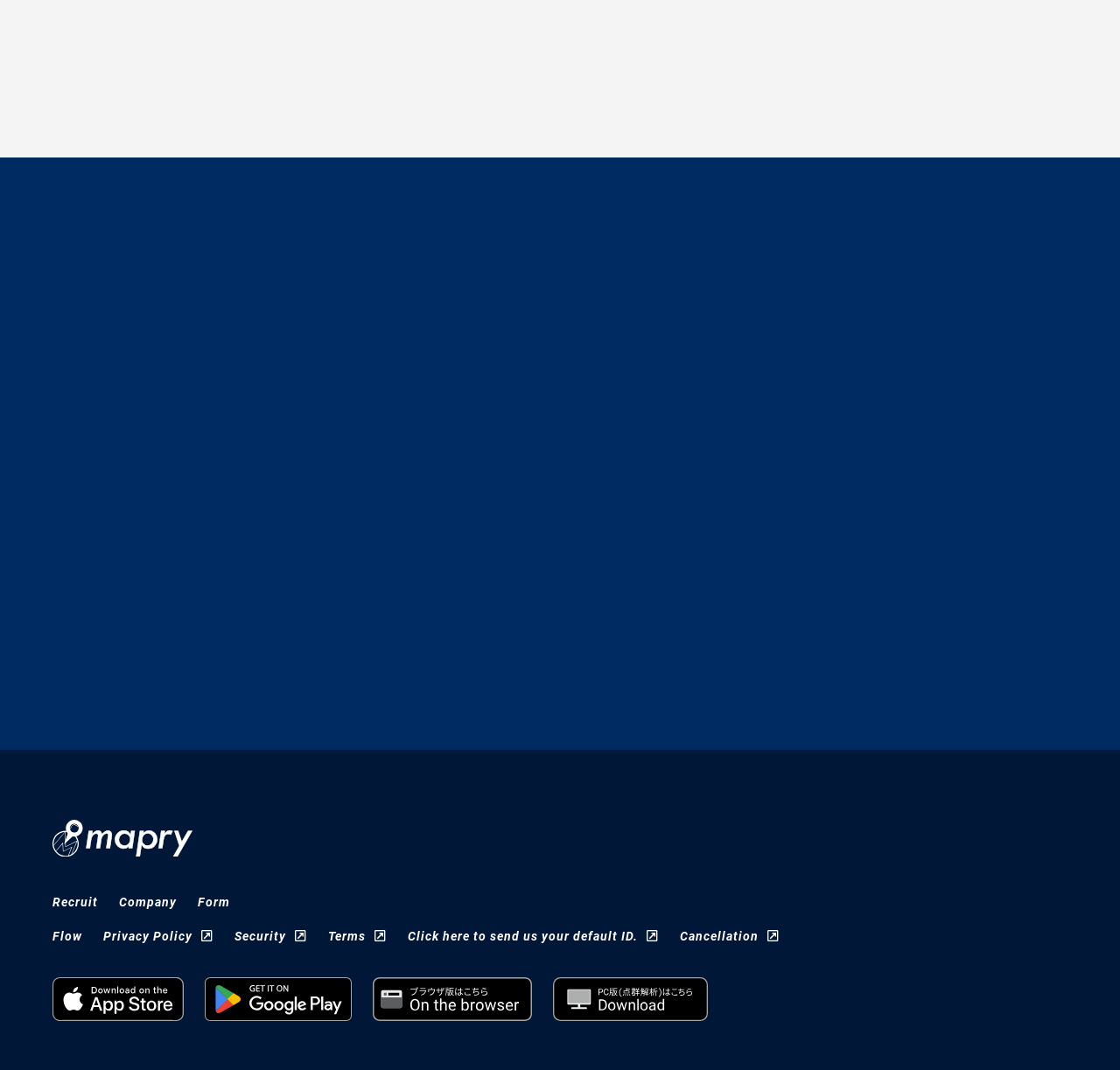Please identify the bounding box coordinates for the region that you need to click to follow this instruction: "View more news".

[0.068, 0.604, 0.189, 0.643]